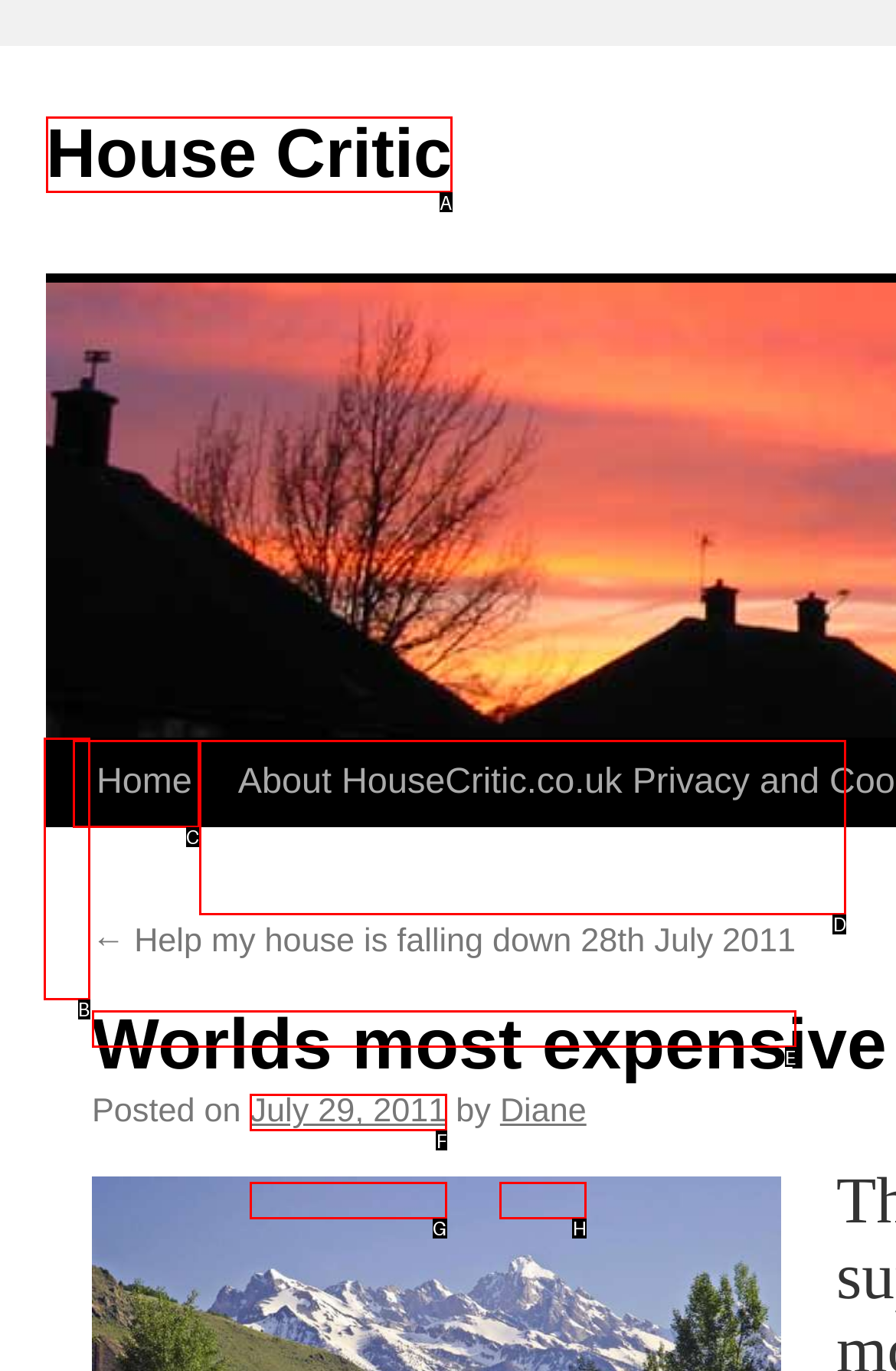For the given instruction: Click on the link to Birgitte Schelvis-Neuteboom, determine which boxed UI element should be clicked. Answer with the letter of the corresponding option directly.

None